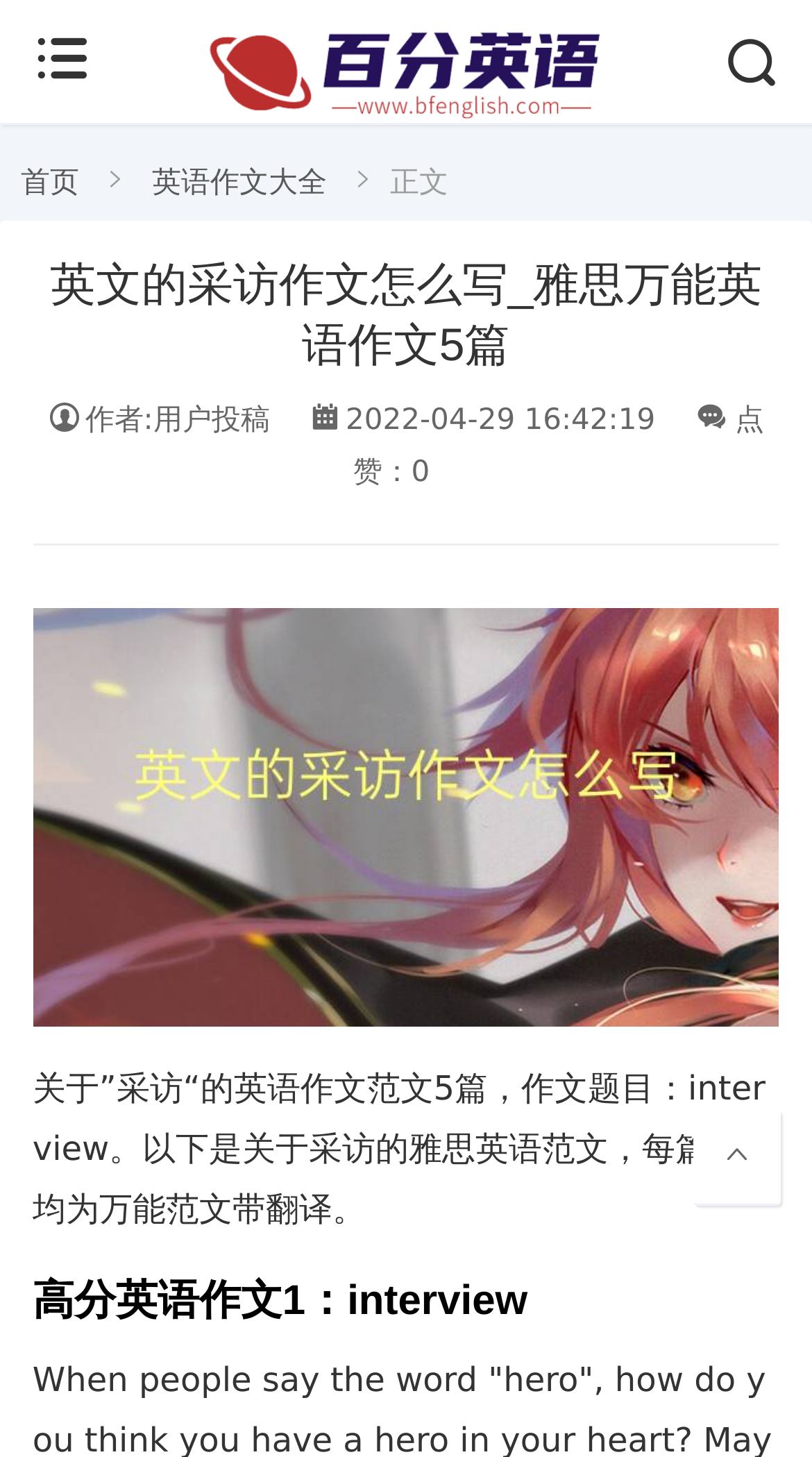Generate an in-depth caption that captures all aspects of the webpage.

The webpage is about English essays on the topic of "interview" for IELTS, with five sample essays provided. At the top left corner, there is a logo of "百分英语" ( Hundred English) with a link to the homepage. Next to it, there are two links, "首页" (Home) and "英语作文大全" (English Essay Collection).

Below the top navigation bar, there is a heading that reads "英文的采访作文怎么写_雅思万能英语作文5篇" (How to write an English interview essay_IELTS five-paragraph essay). The author of the article is indicated as "用户投稿" (User Contribution), and the publication date is April 29, 2022. There is also a "点赞" (Like) button with a count of 0.

The main content of the webpage is divided into sections, with each section having a heading indicating the topic of the essay. The first section is titled "高分英语作文1：interview" (High-scoring English Essay 1: Interview). There is a brief introduction to the essay, which mentions that there are five sample essays on the topic of "interview", each with a translation.

There are two images on the webpage, one is the logo of "百分英语" and the other is an illustration related to the essay topic. The overall layout of the webpage is clean, with clear headings and concise text, making it easy to navigate and read.